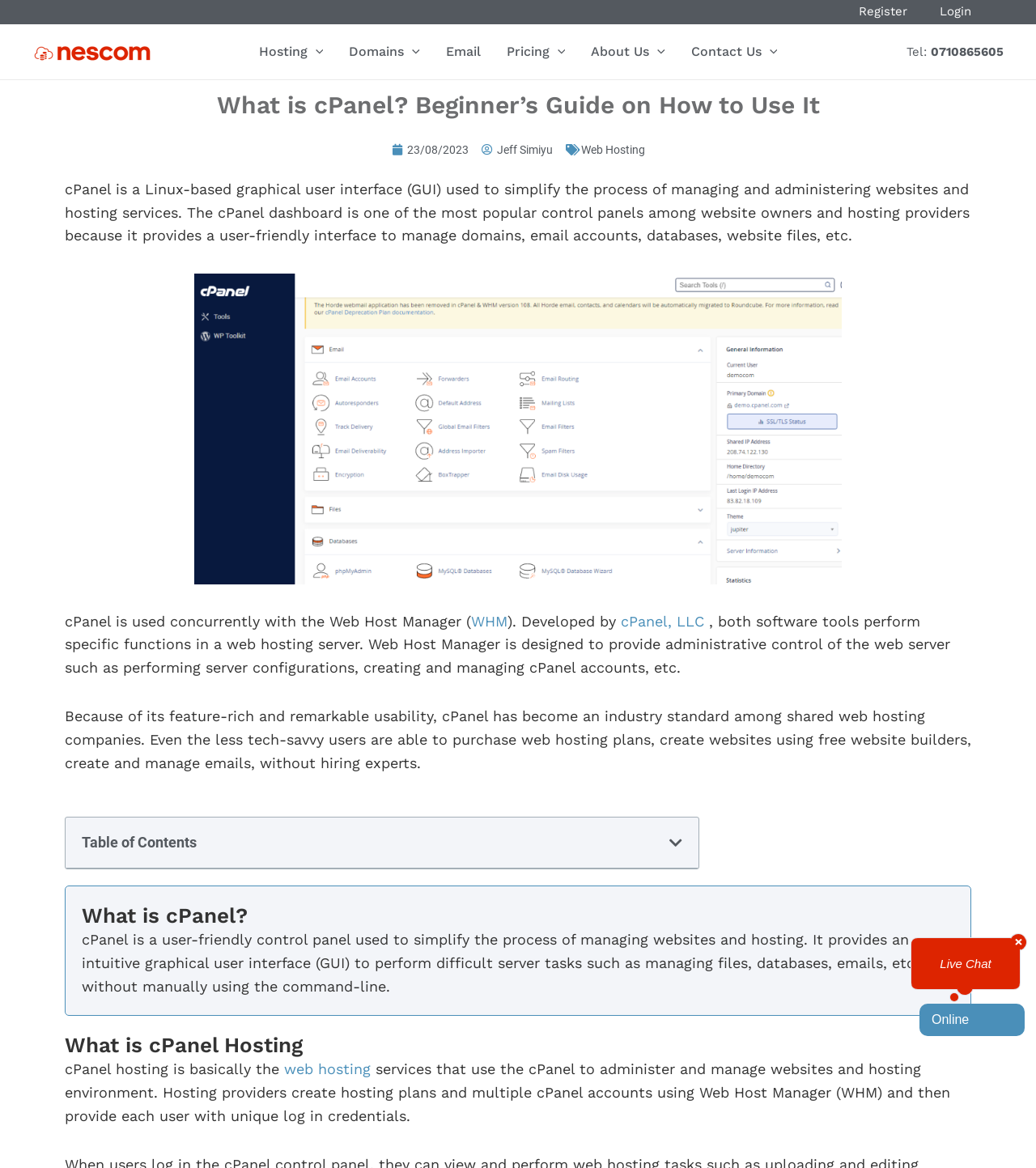Locate the UI element described by web hosting in the provided webpage screenshot. Return the bounding box coordinates in the format (top-left x, top-left y, bottom-right x, bottom-right y), ensuring all values are between 0 and 1.

[0.274, 0.908, 0.358, 0.923]